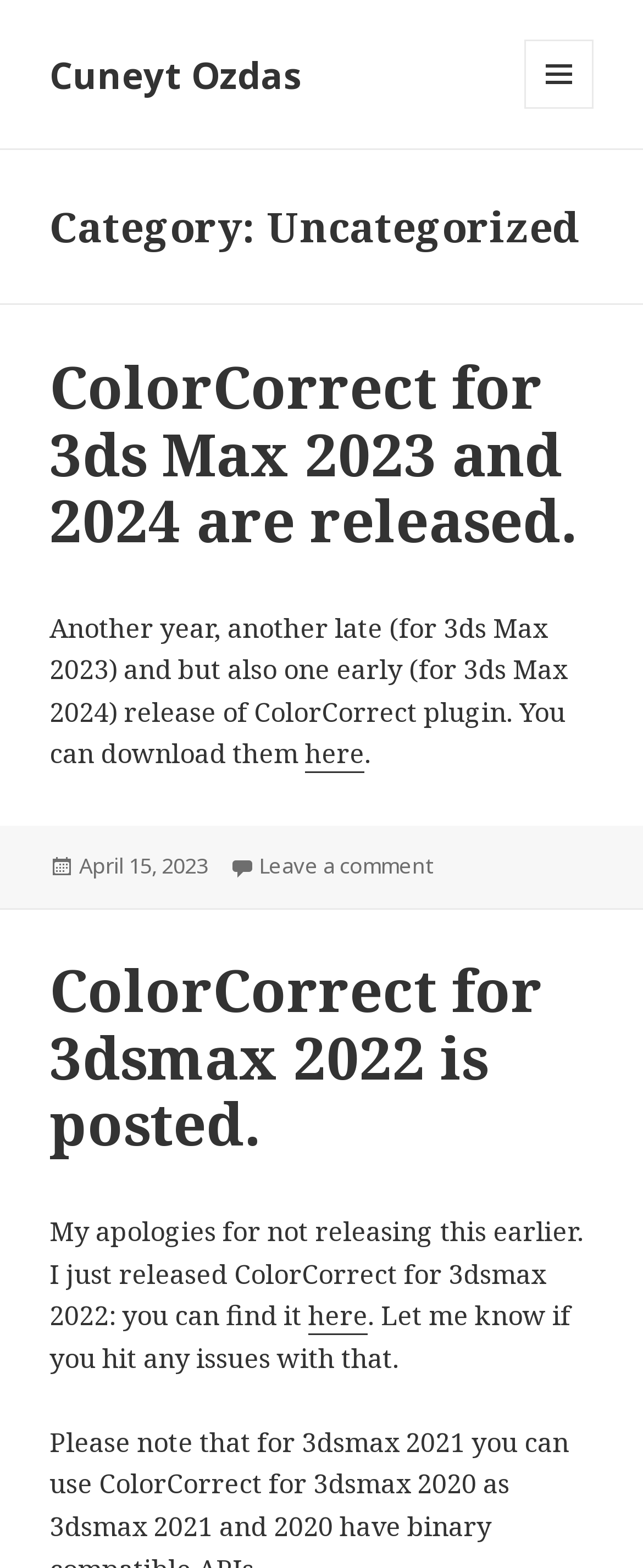Identify the bounding box coordinates of the element to click to follow this instruction: 'Download ColorCorrect plugin'. Ensure the coordinates are four float values between 0 and 1, provided as [left, top, right, bottom].

[0.474, 0.469, 0.567, 0.493]